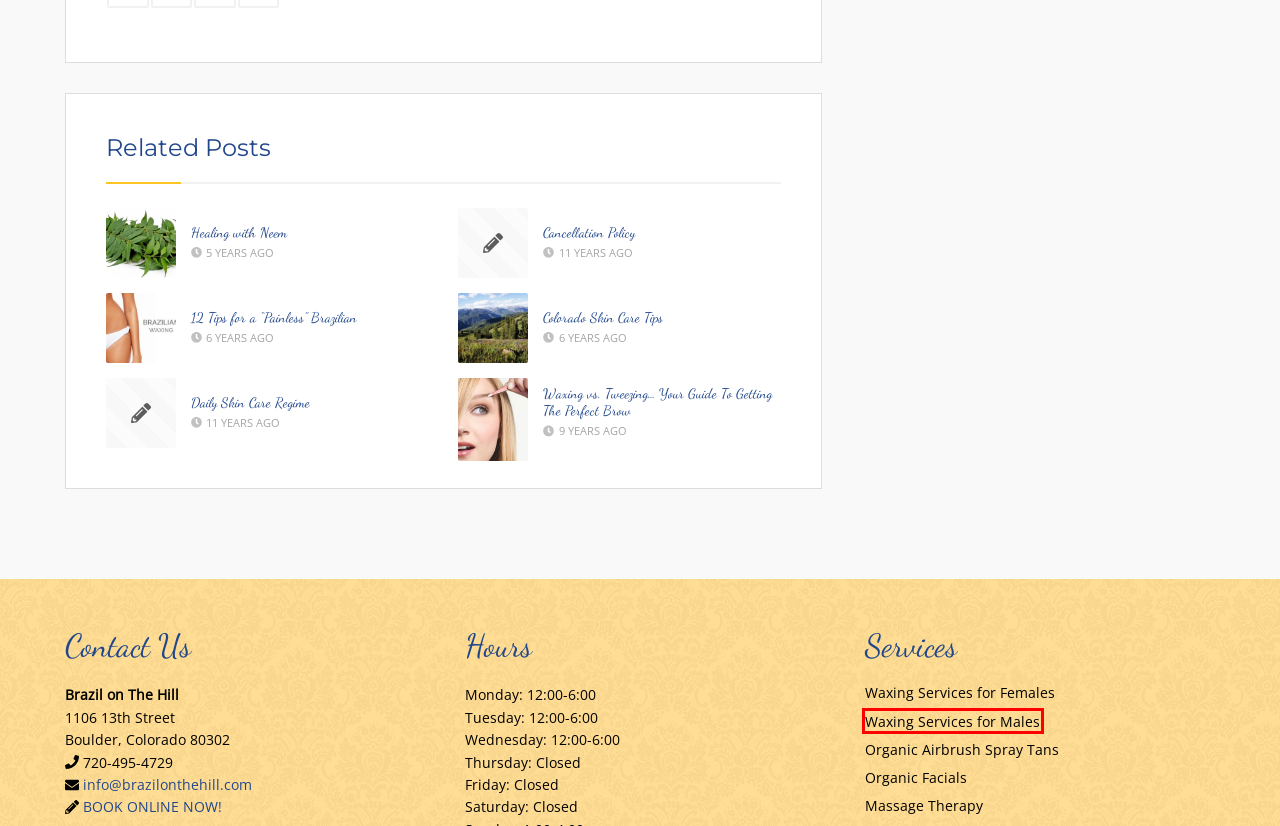You are provided with a screenshot of a webpage highlighting a UI element with a red bounding box. Choose the most suitable webpage description that matches the new page after clicking the element in the bounding box. Here are the candidates:
A. Facial Masks and Anti-Aging - Brazil on the Hill
B. Organic Airbrush Spray Tans - Brazil on the Hill
C. Organic Skin Care Products - Brazil on the Hill
D. Facial Treatments & Tinting - Brazil on the Hill
E. Massage Therapy in Boulder - Brazil on the Hill
F. Waxing, Natural Skin Care & Massage in Boulder - Brazil on the Hill
G. Waxing Services for Females - Brazil on the Hill
H. Waxing Services for Males - Brazil on the Hill

H